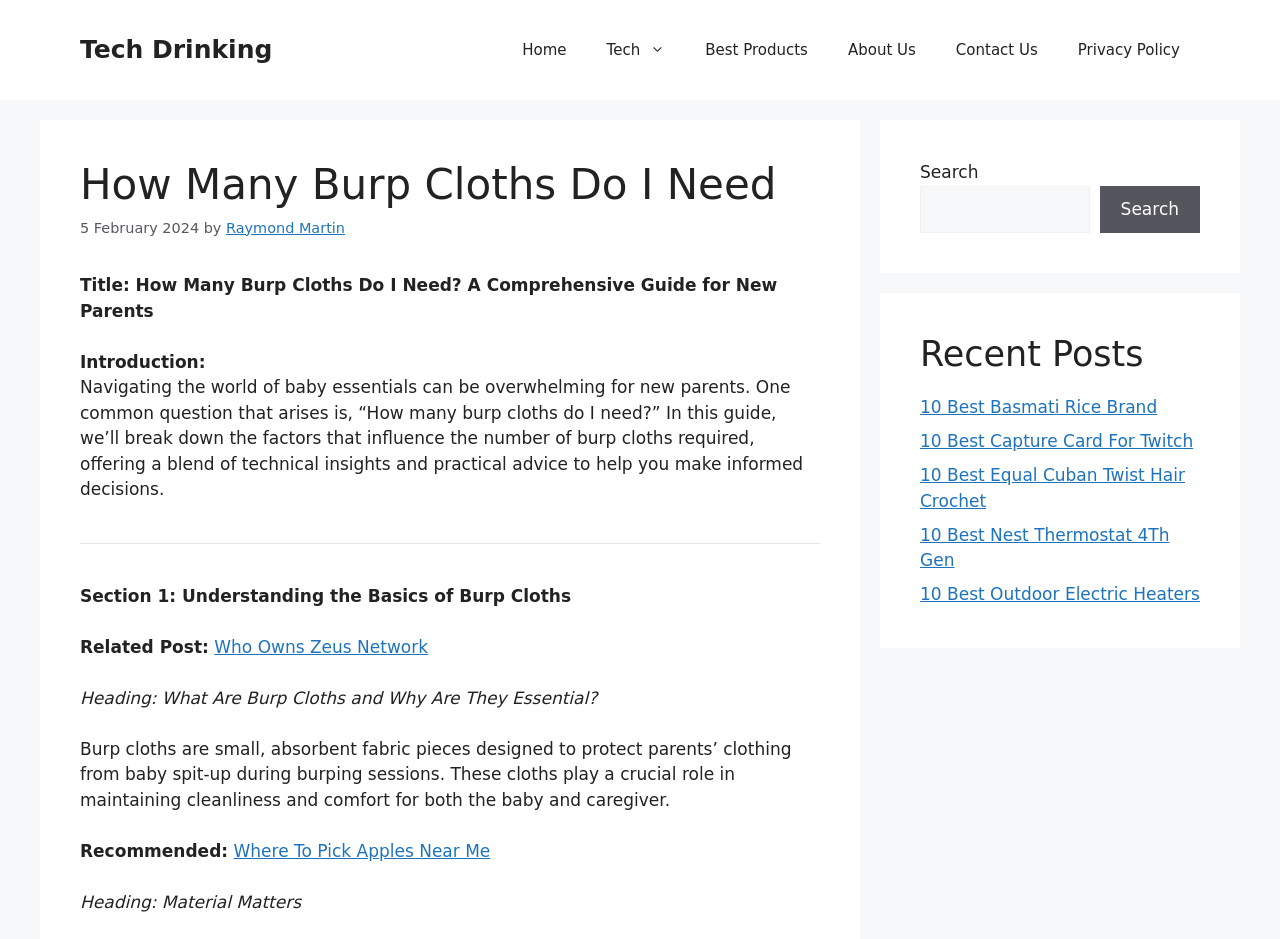Generate a thorough caption that explains the contents of the webpage.

This webpage is a comprehensive guide for new parents, focusing on the question "How Many Burp Cloths Do I Need?" The page is divided into sections, with a clear hierarchy of headings and subheadings.

At the top of the page, there is a banner with a link to the site "Tech Drinking" and a navigation menu with links to "Home", "Tech", "Best Products", "About Us", "Contact Us", and "Privacy Policy".

Below the navigation menu, there is a header section with a heading "How Many Burp Cloths Do I Need" and a timestamp "5 February 2024" by author "Raymond Martin". The title of the guide is also displayed in this section.

The main content of the page is divided into sections, starting with an introduction that explains the purpose of the guide. The introduction is followed by a separator line, and then the first section, "Section 1: Understanding the Basics of Burp Cloths", which includes a heading and a paragraph of text.

The page also includes several links to related posts, such as "Who Owns Zeus Network" and "Where To Pick Apples Near Me". Additionally, there are headings and paragraphs discussing topics like "What Are Burp Cloths and Why Are They Essential?" and "Material Matters".

On the right side of the page, there is a complementary section with a search box and a list of recent posts, including links to articles like "10 Best Basmati Rice Brand" and "10 Best Outdoor Electric Heaters".